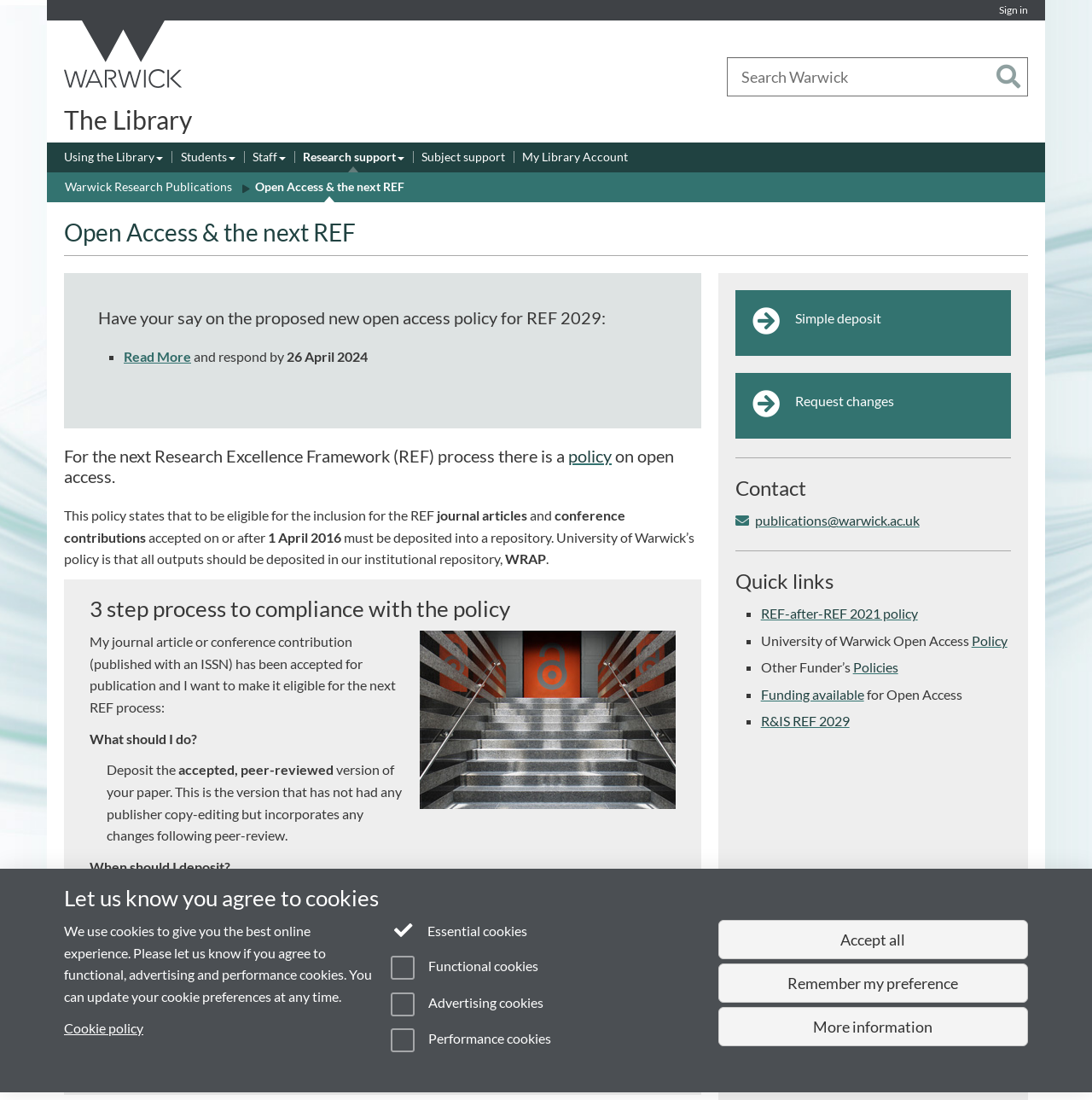Where should the accepted, peer-reviewed version of the paper be deposited?
Please interpret the details in the image and answer the question thoroughly.

The webpage states that 'University of Warwick’s policy is that all outputs should be deposited in our institutional repository, WRAP.' This indicates that WRAP is the repository where the accepted, peer-reviewed version of the paper should be deposited.